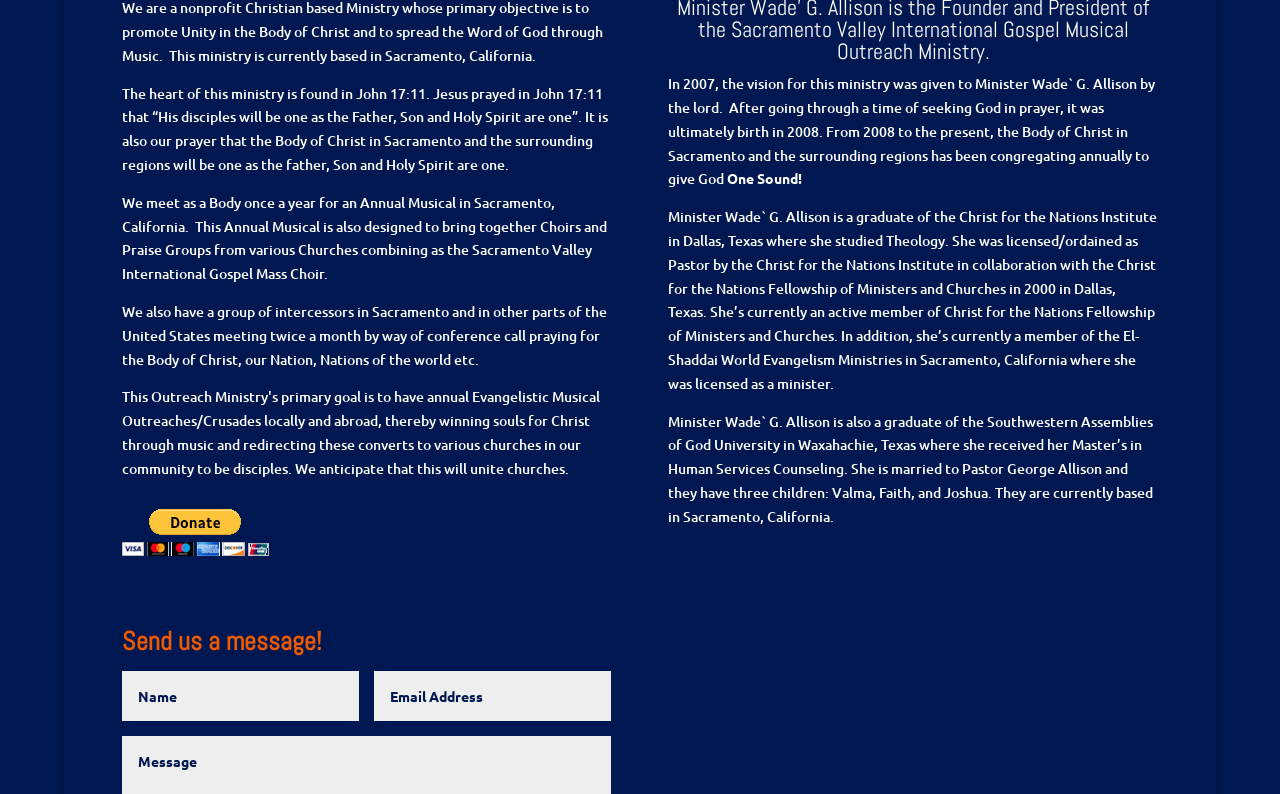Show the bounding box coordinates for the element that needs to be clicked to execute the following instruction: "Click the PayPal button". Provide the coordinates in the form of four float numbers between 0 and 1, i.e., [left, top, right, bottom].

[0.095, 0.314, 0.21, 0.373]